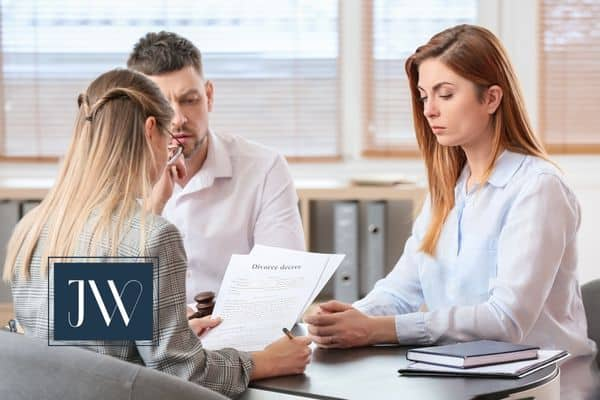Break down the image and describe each part extensively.

In a well-lit office, a divorce attorney meets with a couple to discuss their legal options and the divorce process. The attorney, seated at the table, is reviewing documents labeled "Divorce Decree" with the couple, who appear attentive and engaged in the conversation. The woman on the left, dressed in a plaid shirt, holds the documents, while the man in a light shirt appears to be deep in thought, possibly considering the implications of their discussions. The woman on the right, with long, red hair, listens carefully, reflecting the seriousness of the situation. Behind them, shelves filled with legal books and files suggest a professional and organized setting, emphasizing the importance of legal guidance during this challenging time. The image conveys the emotional weight of divorce proceedings, highlighting the attorney's role in guiding clients through the necessary steps and decisions involved.